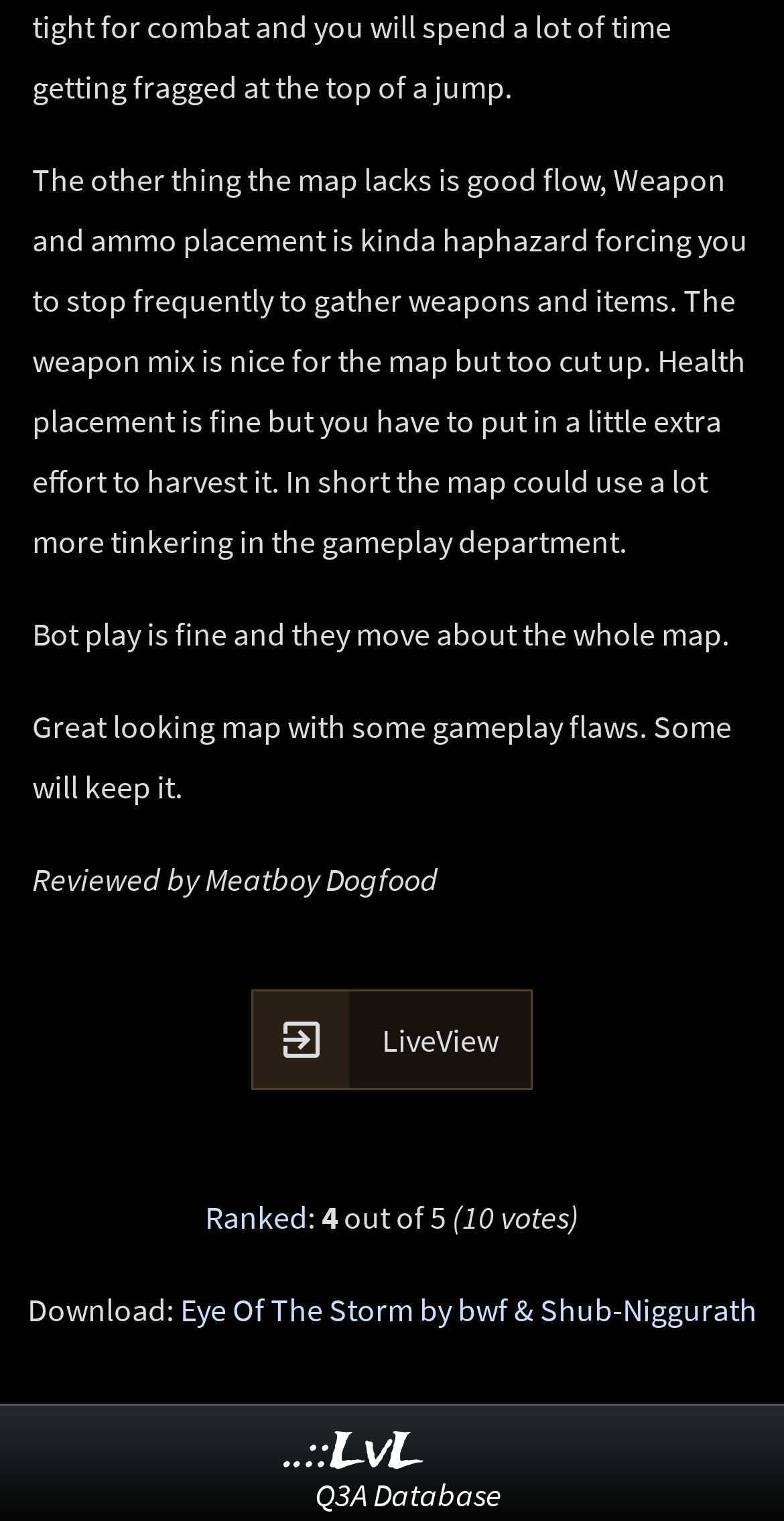Based on the description "LiveView", find the bounding box of the specified UI element.

[0.446, 0.652, 0.677, 0.715]